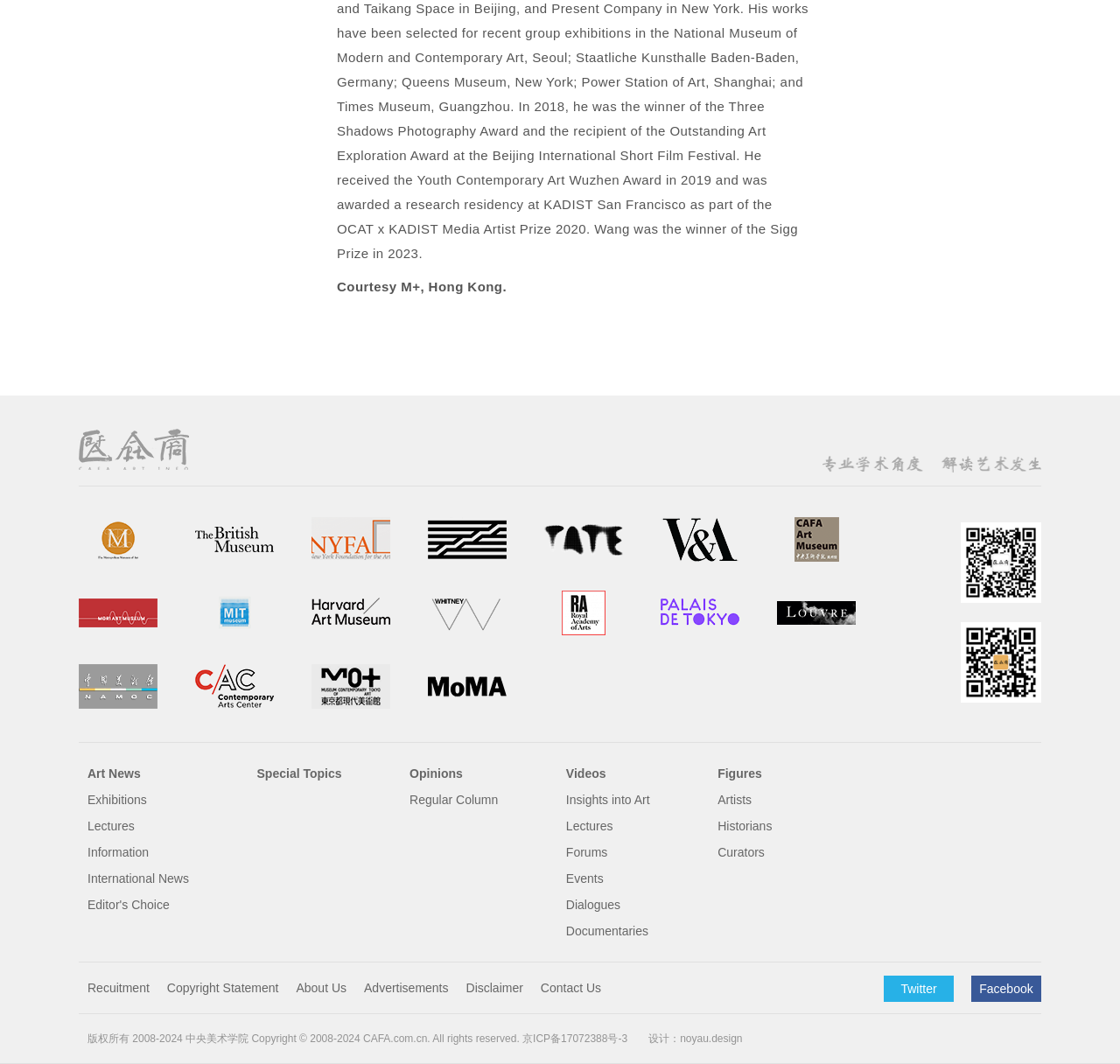Please provide a comprehensive answer to the question based on the screenshot: What is the purpose of the two QR codes?

The two QR codes are labeled as '艺讯网二维码' and '中央美术学院二维码', which suggests that they are related to art news and the Central Academy of Fine Arts, respectively. Scanning these QR codes likely provides access to art news or information.